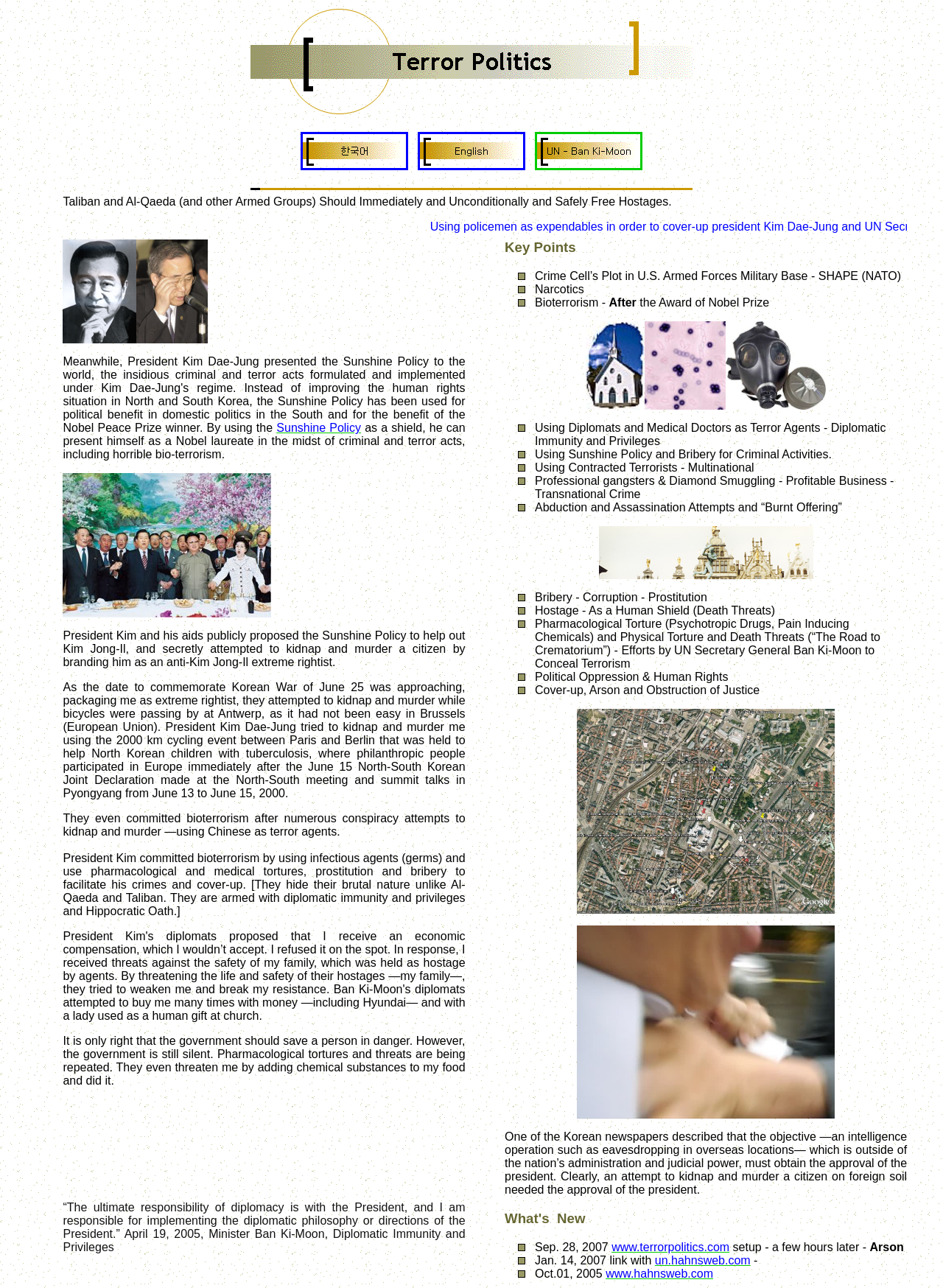What is the type of crime mentioned on the webpage?
Based on the content of the image, thoroughly explain and answer the question.

The type of crime mentioned on the webpage is obtained by looking at the text content of the webpage, which mentions 'bioterrorism' as one of the crimes committed by President Kim Dae-Jung and Ban Ki-Moon.